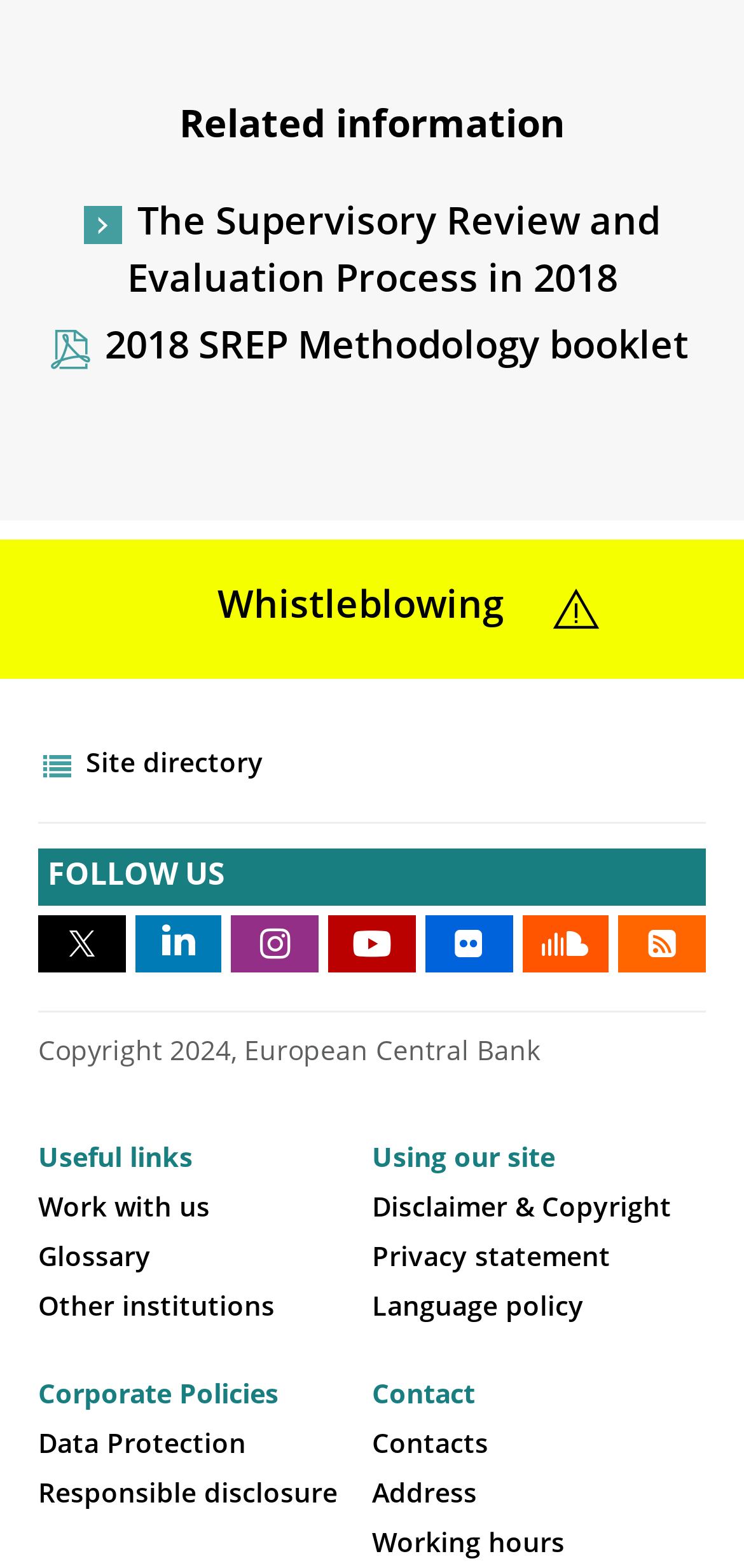Locate the bounding box coordinates for the element described below: "Work with us". The coordinates must be four float values between 0 and 1, formatted as [left, top, right, bottom].

[0.051, 0.763, 0.282, 0.78]